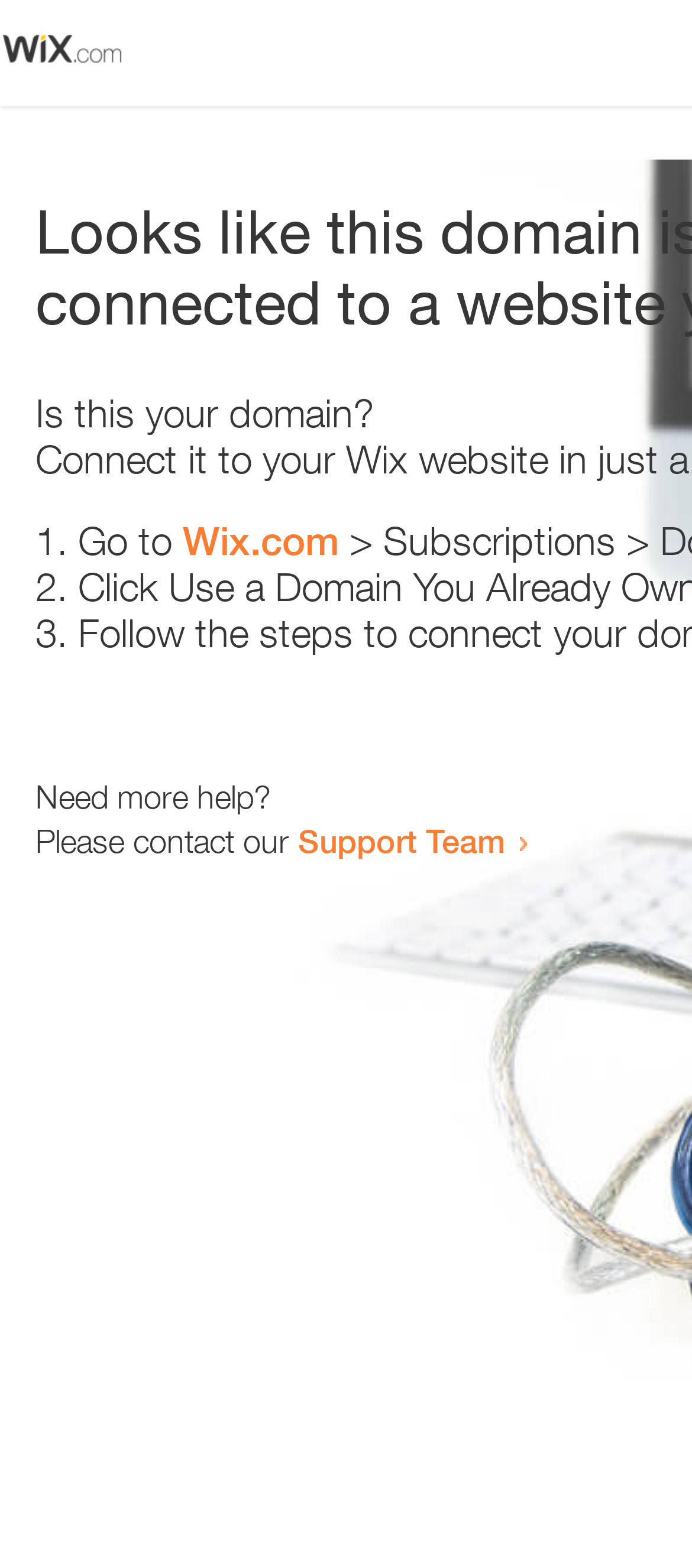How many sentences are there in the main text? Based on the screenshot, please respond with a single word or phrase.

3